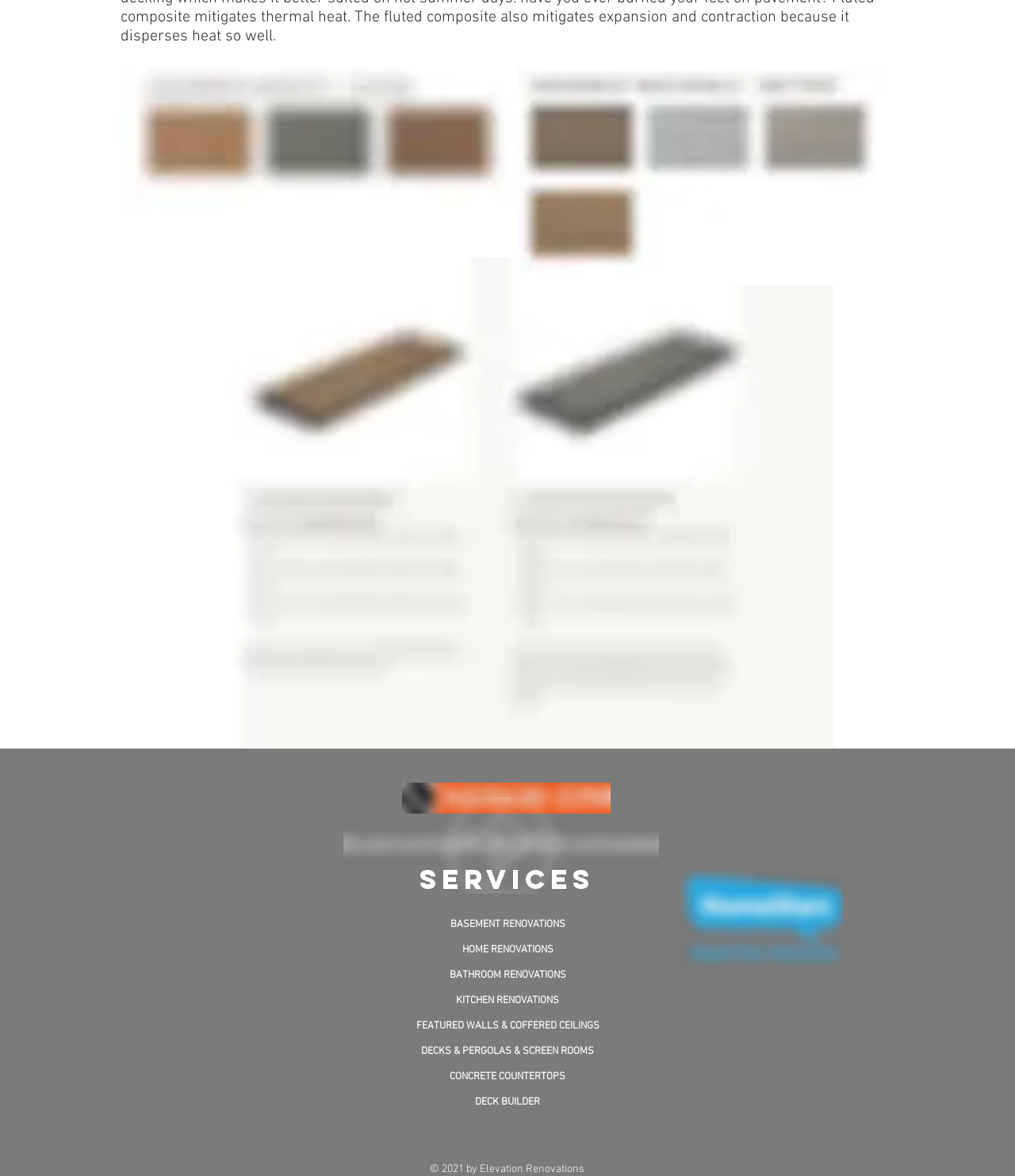What is the company name mentioned on the webpage?
Analyze the image and deliver a detailed answer to the question.

I found the company name 'Elevation Renovations' in the contact number link and the copyright text at the bottom of the webpage.